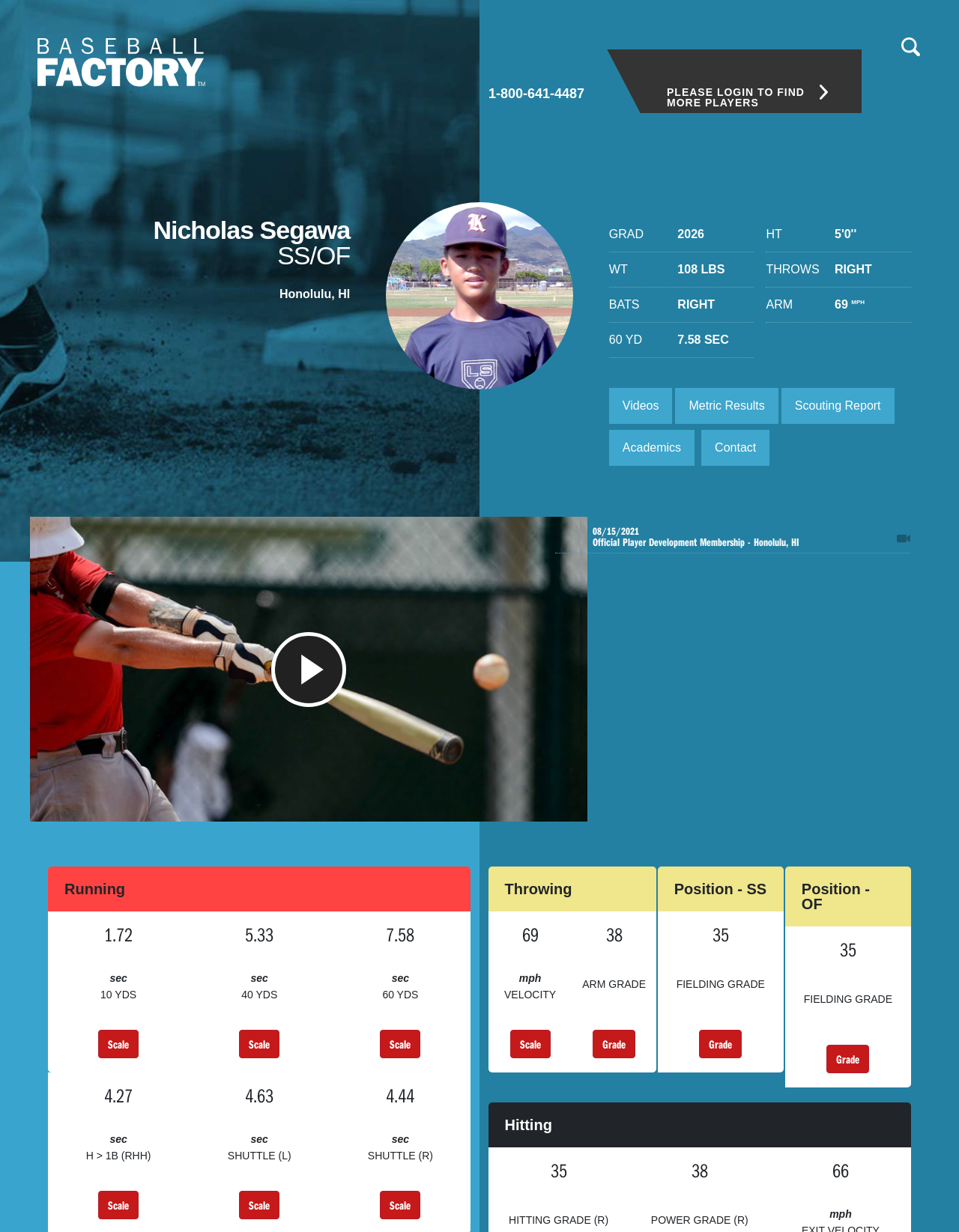Illustrate the webpage's structure and main components comprehensively.

This webpage is about a baseball player named Nicholas Segawa. At the top, there are several links, including "Return Home", a phone number, and a login link. Below these links, there is a figure with an image of Nicholas Segawa. To the left of the image, there is a heading with the player's name and position, "Nicholas Segawa SS/OF". 

Below the image, there are several lines of text providing information about the player, including his hometown, graduation year, height, weight, throwing hand, and batting hand. 

On the right side of the page, there are several links to different sections, including "Videos", "Metric Results", "Scouting Report", "Academics", and "Contact". Below these links, there is a video player with a play button and a progress bar. 

Further down the page, there are several sections with headings, including "Running", "Throwing", and "Position - SS" and "Position - OF". Each section has several lines of text with statistics and measurements related to the player's performance in these areas. There are also buttons labeled "Scale" and "Grade" throughout these sections.